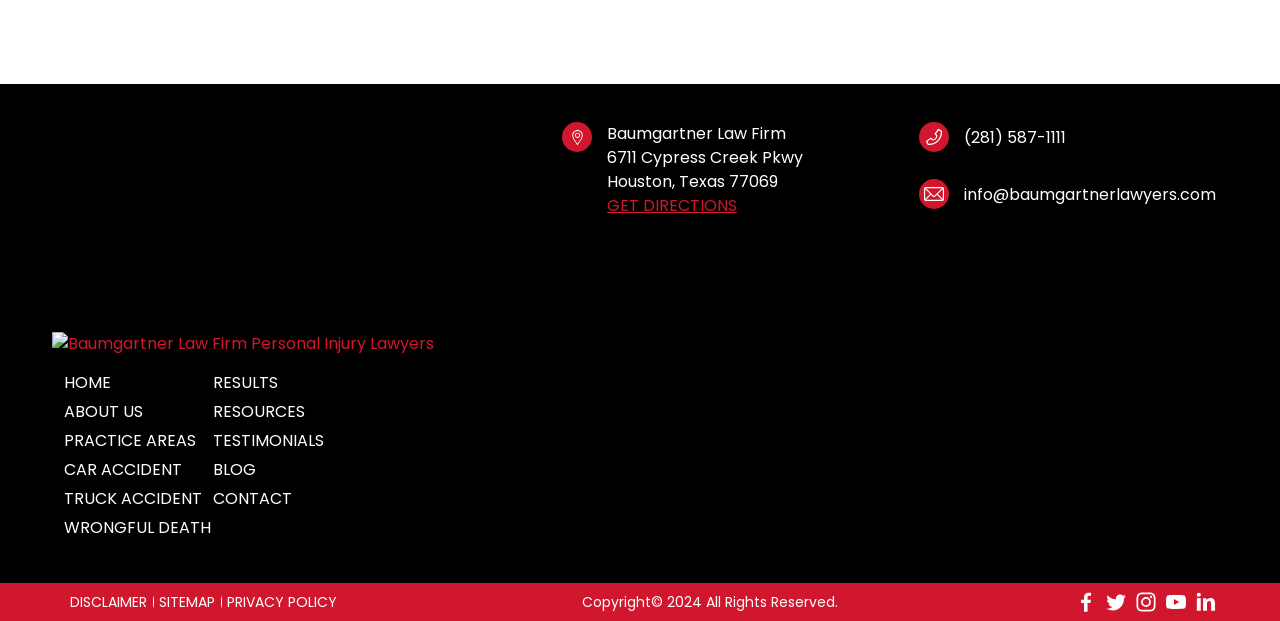Identify the coordinates of the bounding box for the element that must be clicked to accomplish the instruction: "Search for something".

None